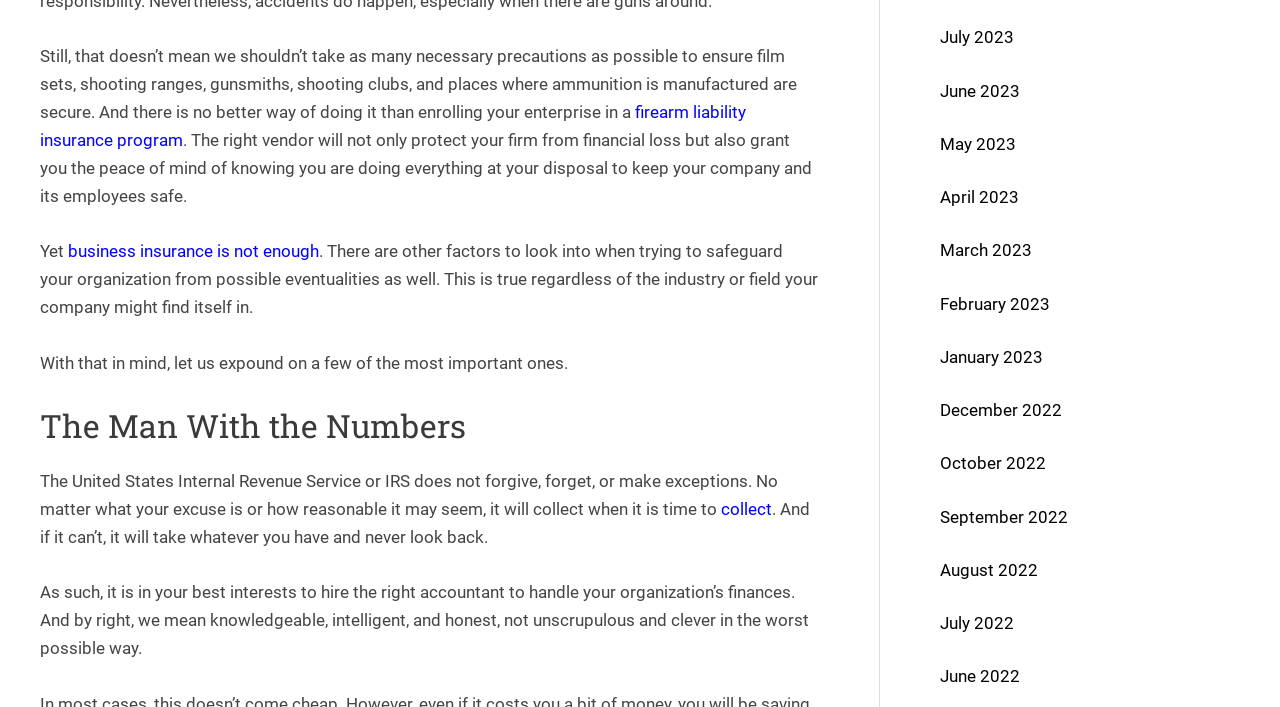Please identify the bounding box coordinates of the element on the webpage that should be clicked to follow this instruction: "visit July 2023". The bounding box coordinates should be given as four float numbers between 0 and 1, formatted as [left, top, right, bottom].

[0.734, 0.039, 0.792, 0.067]